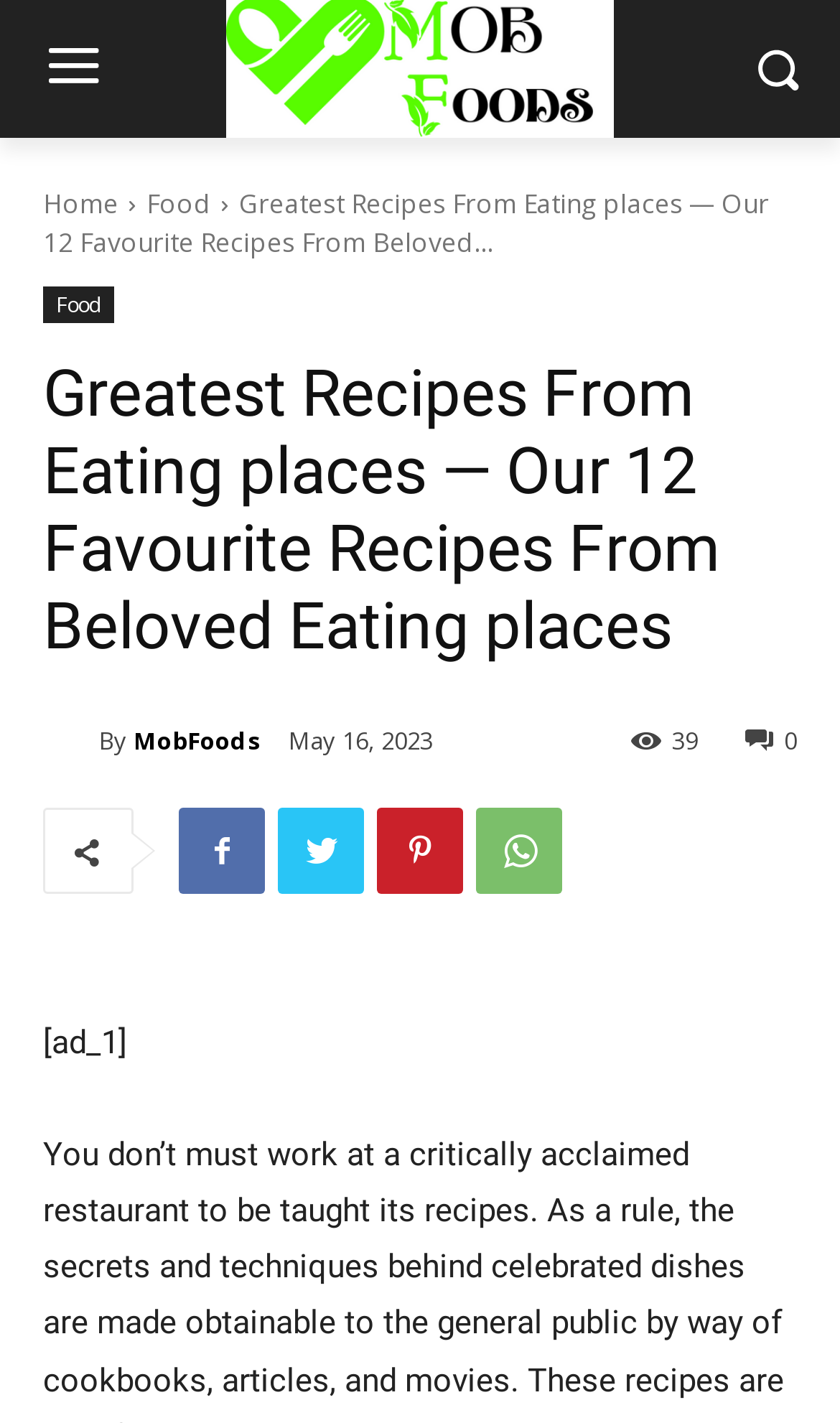Please give a concise answer to this question using a single word or phrase: 
How many comments are there on the article?

39